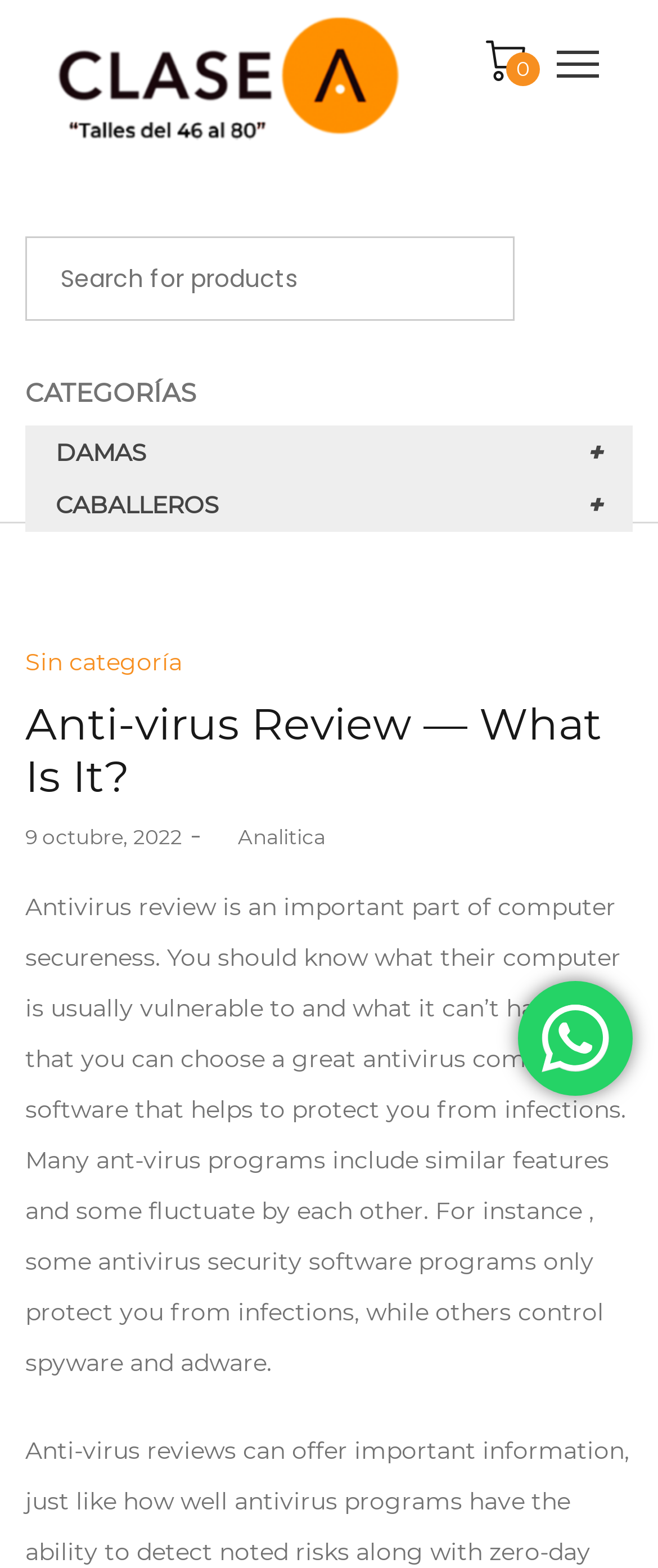Determine the bounding box coordinates of the region to click in order to accomplish the following instruction: "Visit the Clase A website". Provide the coordinates as four float numbers between 0 and 1, specifically [left, top, right, bottom].

[0.051, 0.003, 0.641, 0.104]